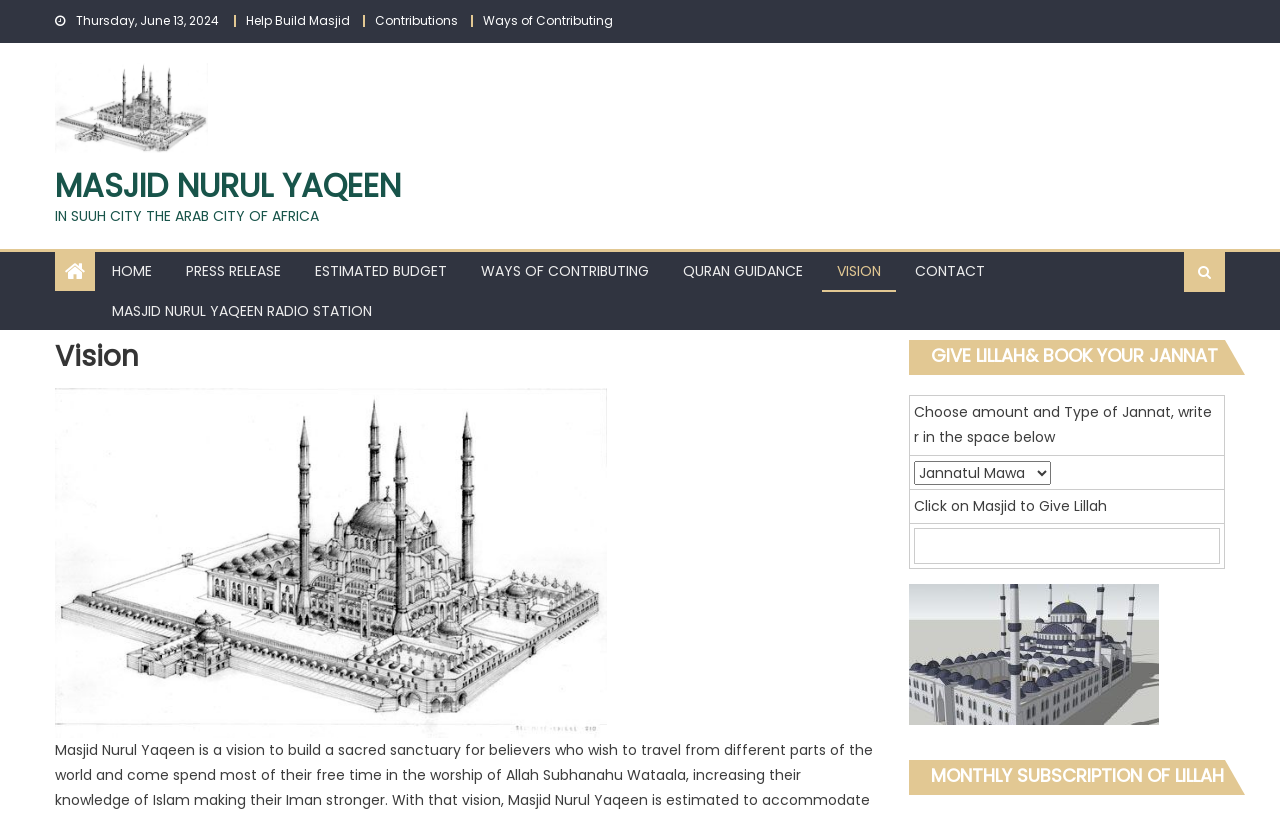Pinpoint the bounding box coordinates for the area that should be clicked to perform the following instruction: "Click on Ways of Contributing".

[0.377, 0.015, 0.479, 0.036]